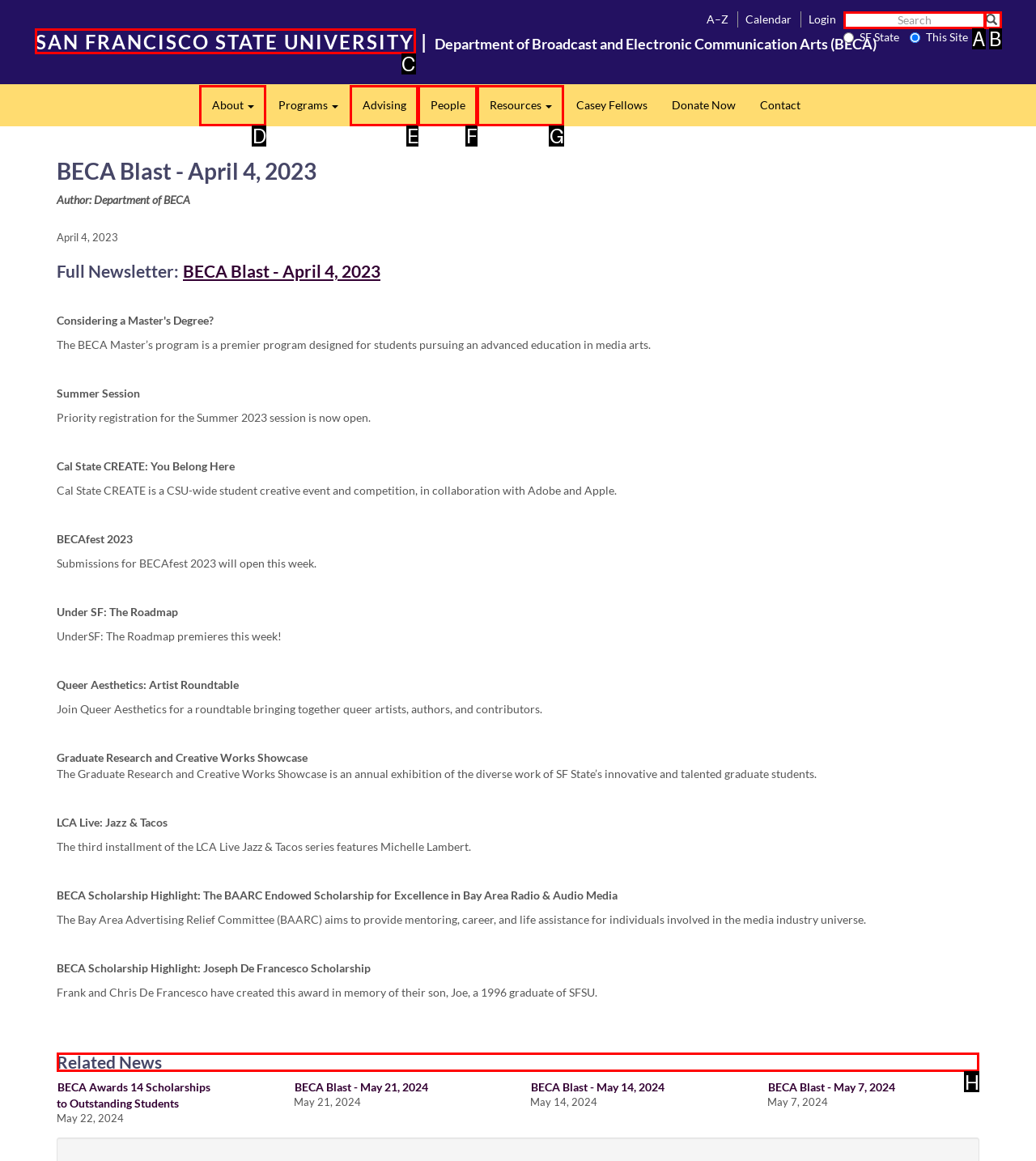Pick the option that should be clicked to perform the following task: View related news
Answer with the letter of the selected option from the available choices.

H